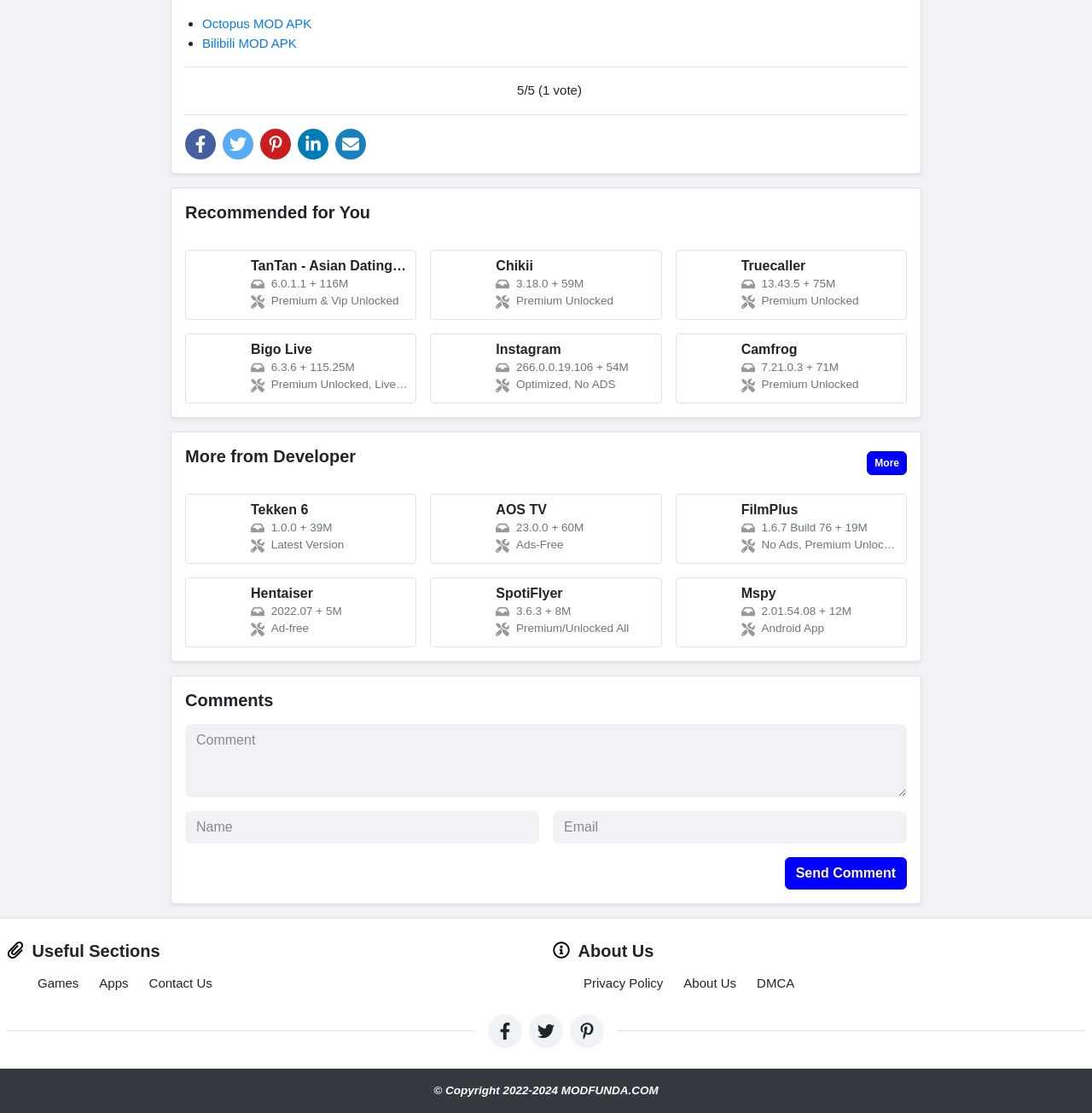What is the feature of the Truecaller app?
Based on the content of the image, thoroughly explain and answer the question.

According to the webpage, the Truecaller app has a feature called 'Premium Unlocked'. This suggests that the app offers a premium version with unlocked features, which may include additional functionality or ad-free experience.